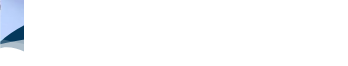What is the purpose of the logo?
Based on the image, respond with a single word or phrase.

Visual identifier